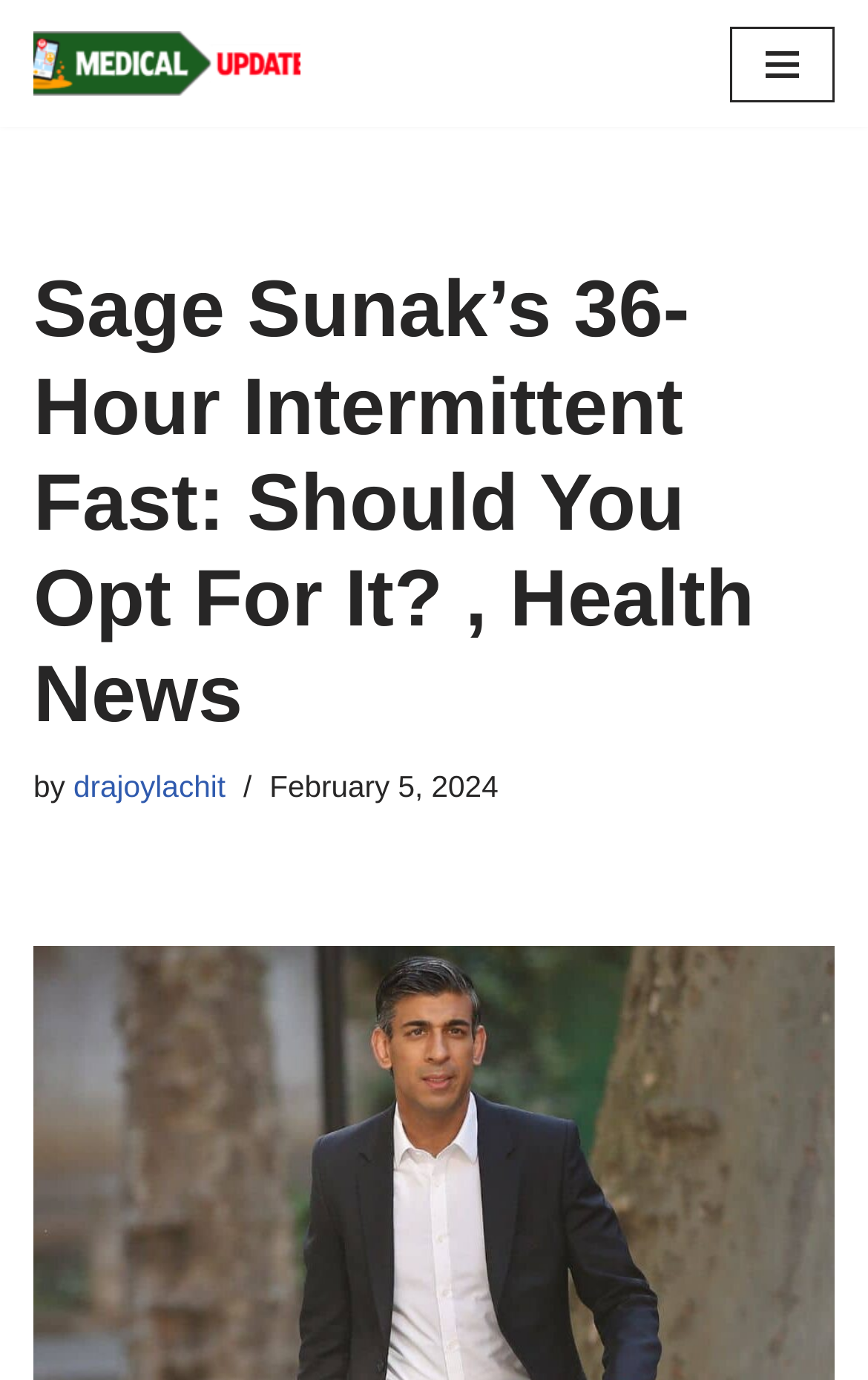Extract the bounding box of the UI element described as: "Navigation Menu".

[0.841, 0.019, 0.962, 0.074]